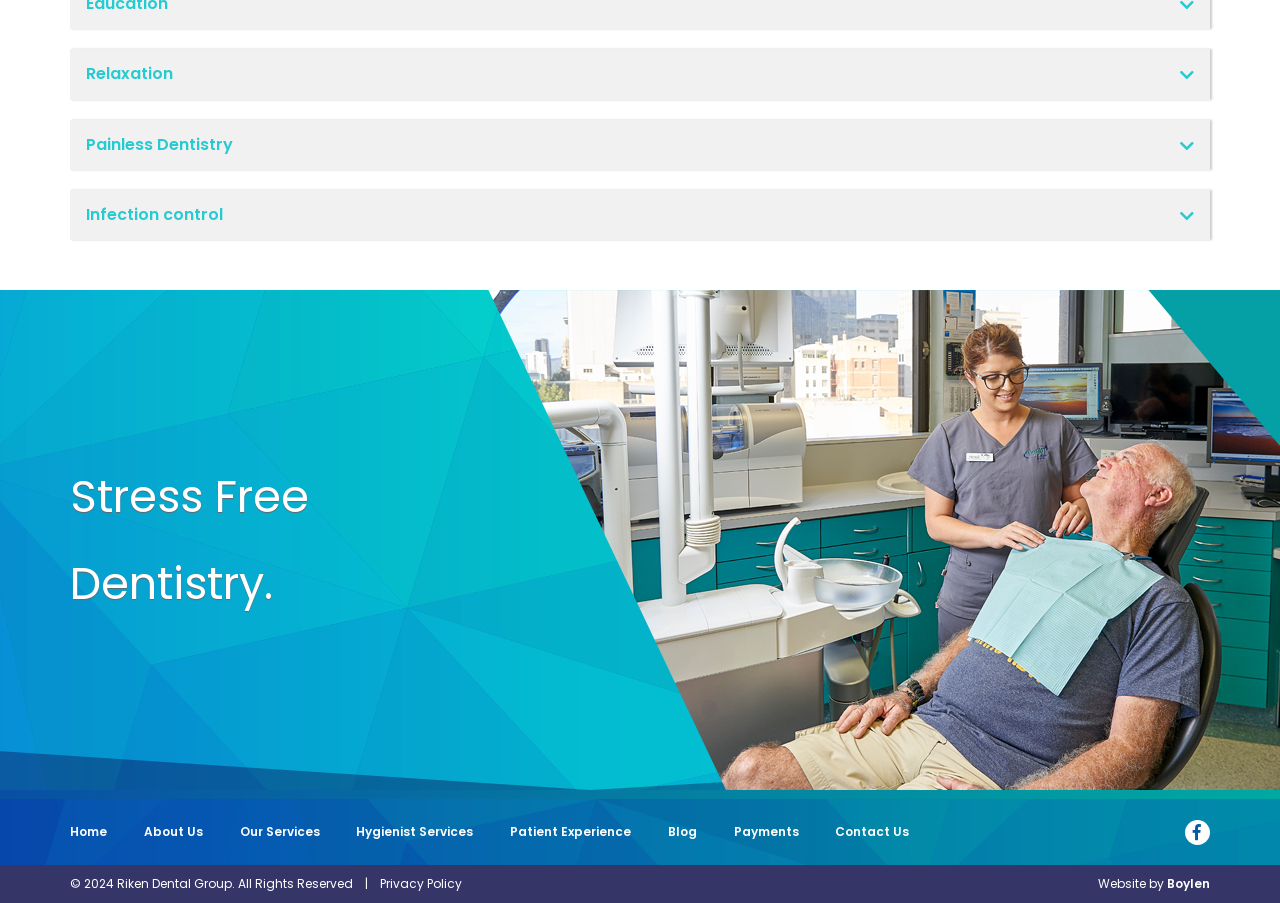Please find the bounding box for the UI element described by: "Rhuani’s Art World".

None